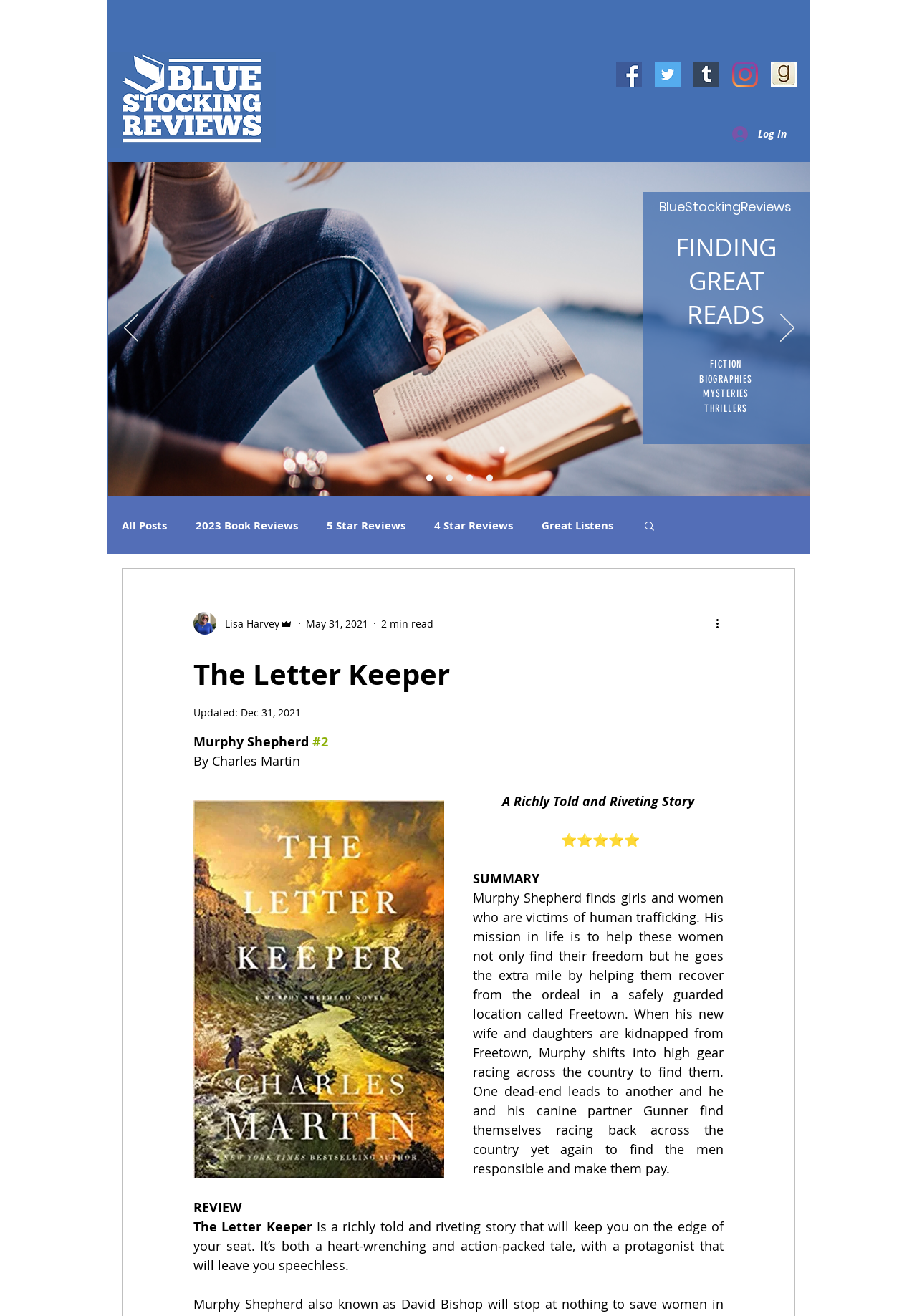Provide a single word or phrase to answer the given question: 
How many social media icons are there in the social bar?

5